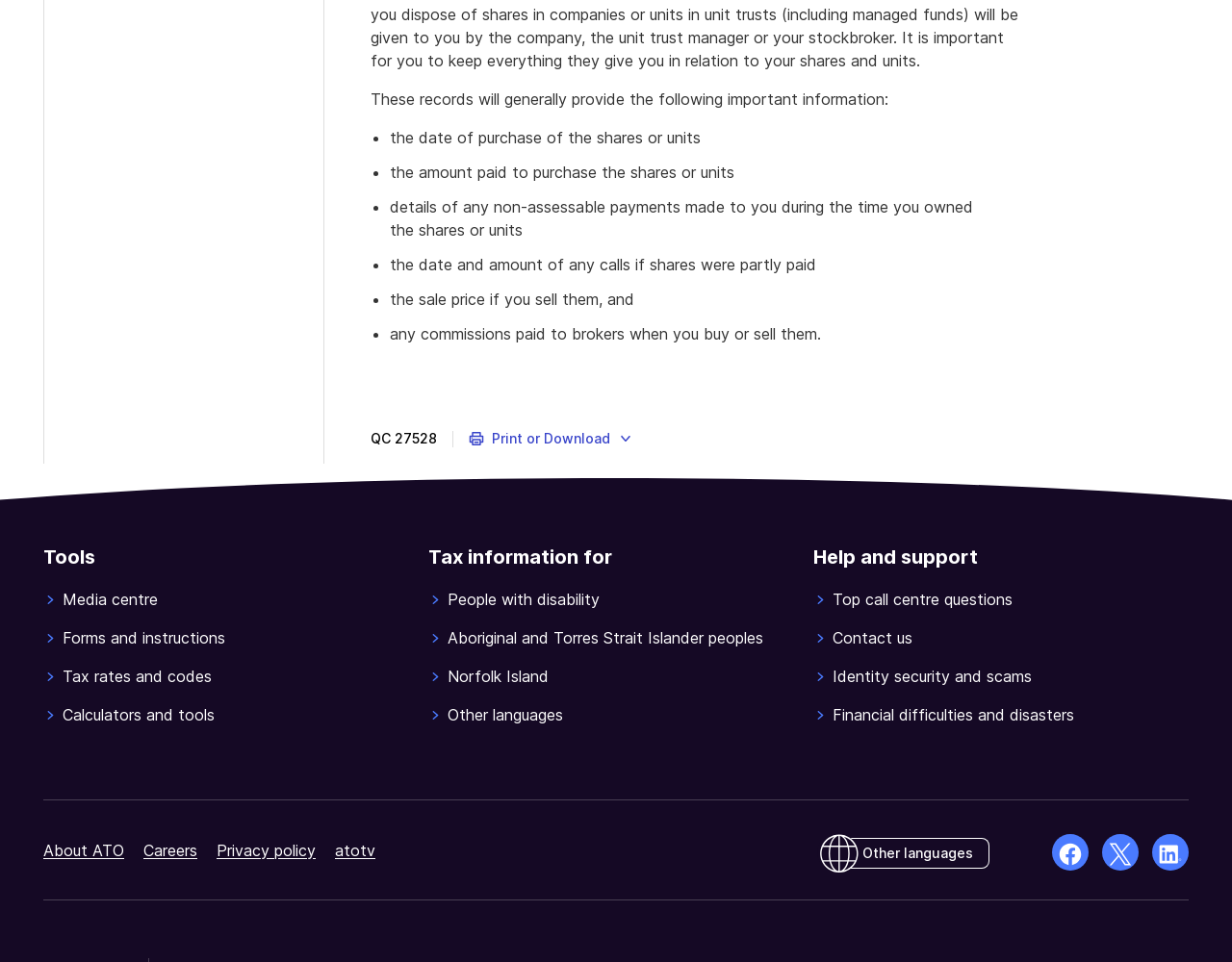Given the content of the image, can you provide a detailed answer to the question?
What categories are available under 'Tax information for'?

Under the 'Tax information for' section, there are links to categories such as 'People with disability', 'Aboriginal and Torres Strait Islander peoples', 'Norfolk Island', and 'Other languages', which provide tax-related information specific to these groups.